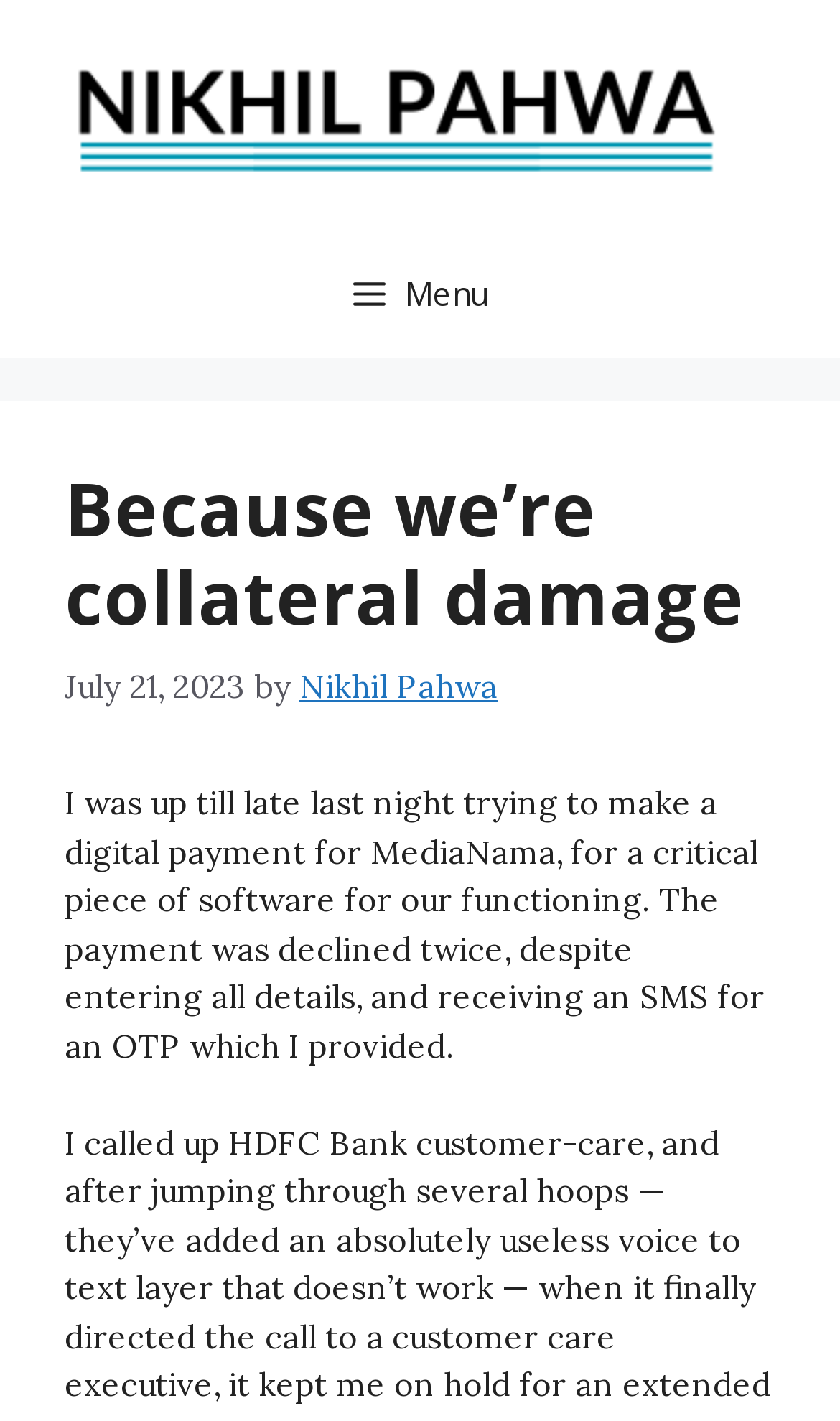Predict the bounding box coordinates of the UI element that matches this description: "Menu". The coordinates should be in the format [left, top, right, bottom] with each value between 0 and 1.

[0.0, 0.161, 1.0, 0.252]